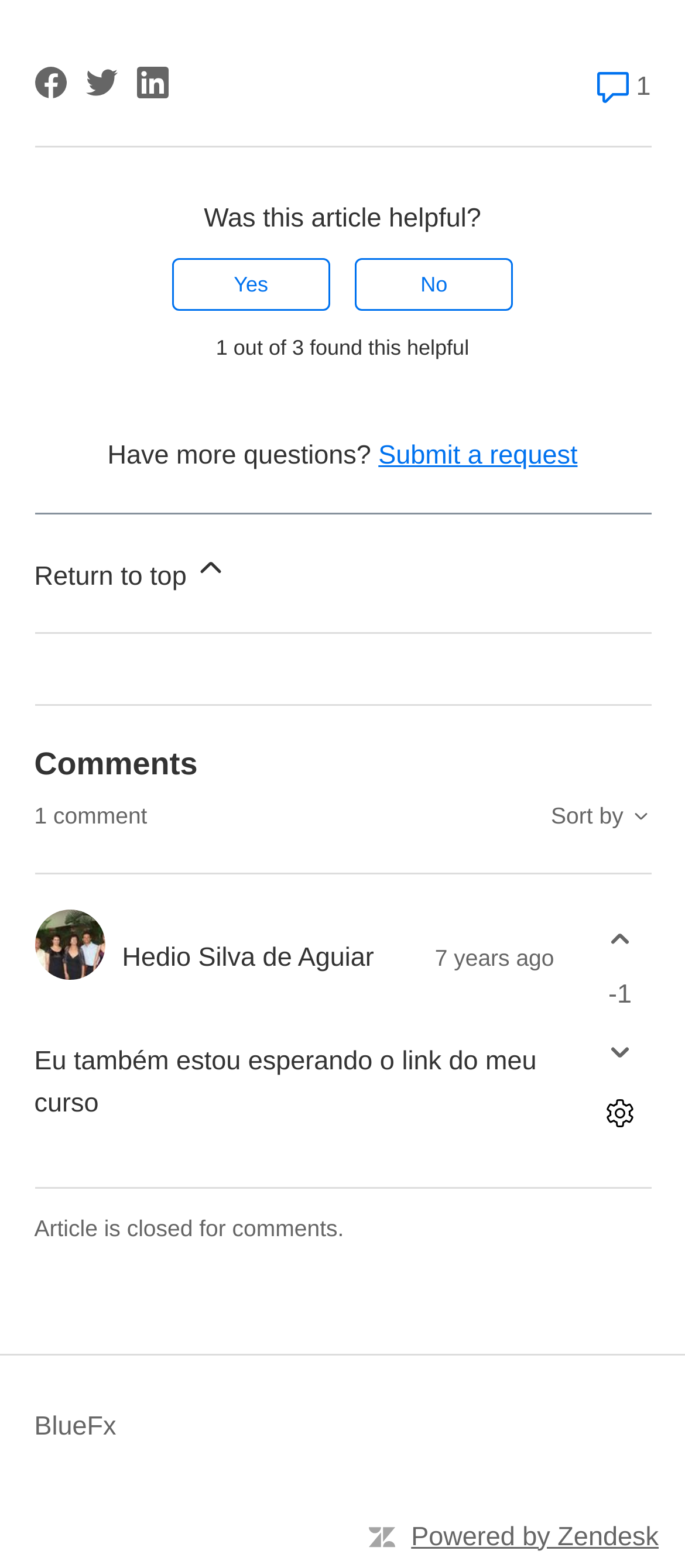How many people found this article helpful?
Using the image, respond with a single word or phrase.

1 out of 3